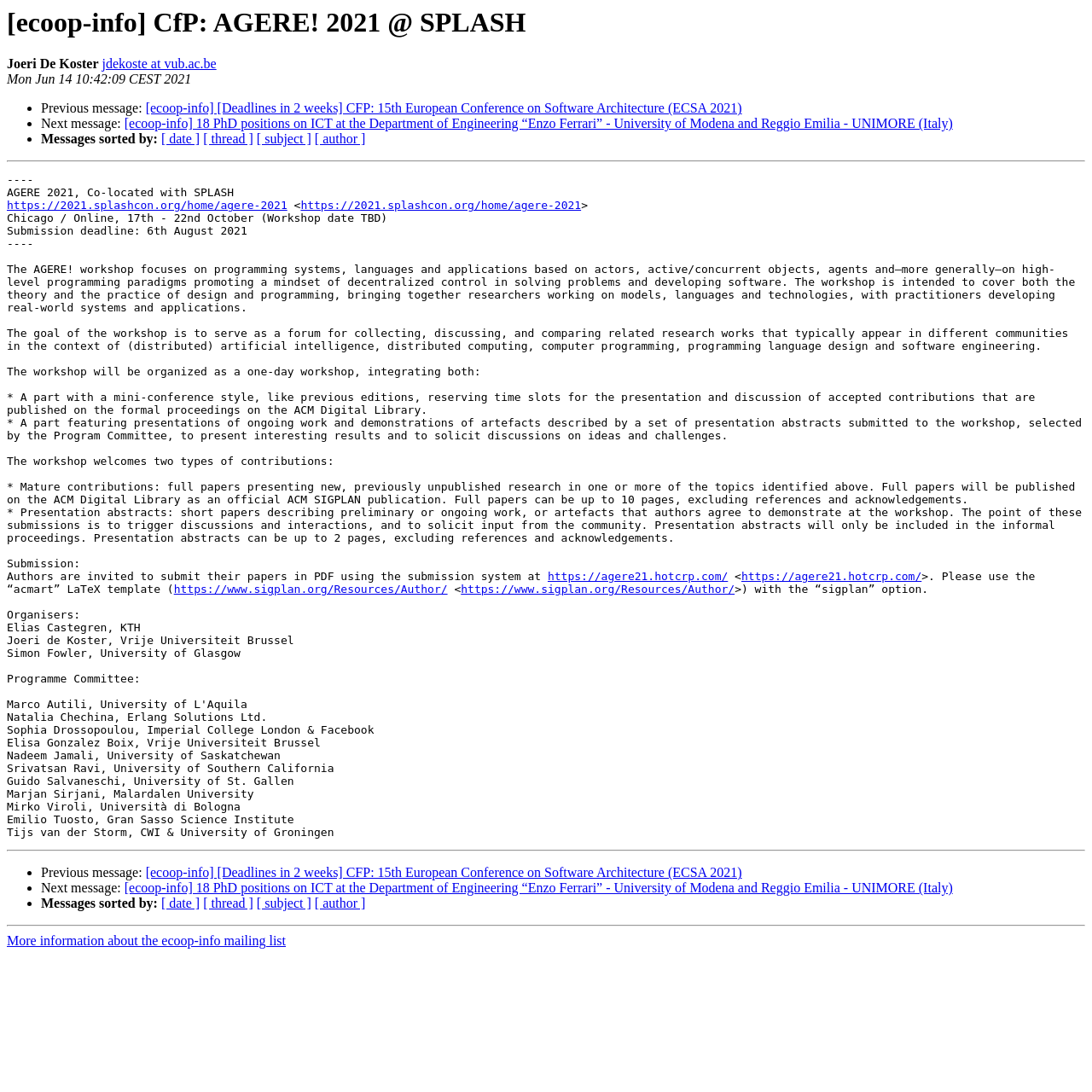Using the provided element description "jdekoste at vub.ac.be", determine the bounding box coordinates of the UI element.

[0.093, 0.052, 0.198, 0.065]